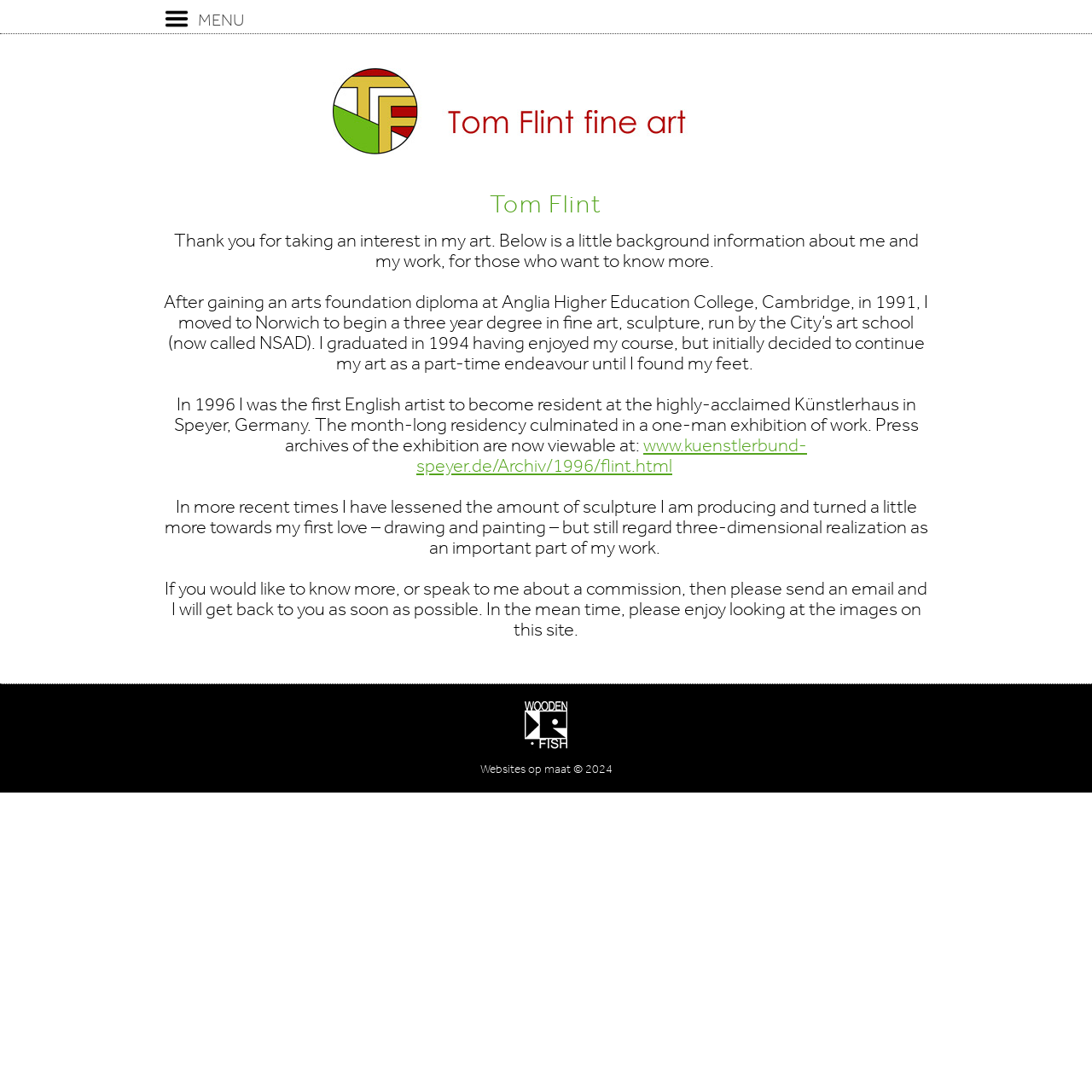Where did the artist study fine art?
Make sure to answer the question with a detailed and comprehensive explanation.

The artist studied fine art in Norwich, as mentioned in the StaticText element with the text 'After gaining an arts foundation diploma at Anglia Higher Education College, Cambridge, in 1991, I moved to Norwich to begin a three year degree in fine art, sculpture, run by the City’s art school (now called NSAD).' at coordinates [0.15, 0.266, 0.85, 0.342].